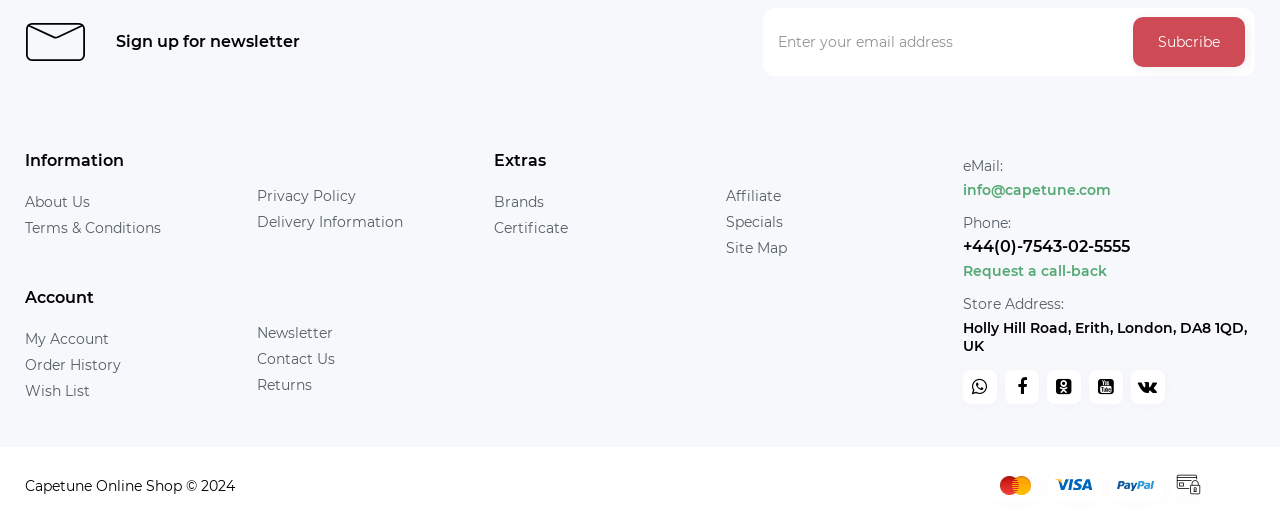Determine the bounding box coordinates of the target area to click to execute the following instruction: "Contact us."

[0.201, 0.668, 0.262, 0.702]